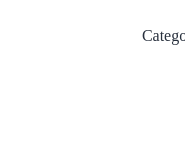Using the information shown in the image, answer the question with as much detail as possible: What type of products are on offer?

The banner is designed to attract attention to special offers on electronics products, specifically showcasing a deal on an HP i5 desktop computer.